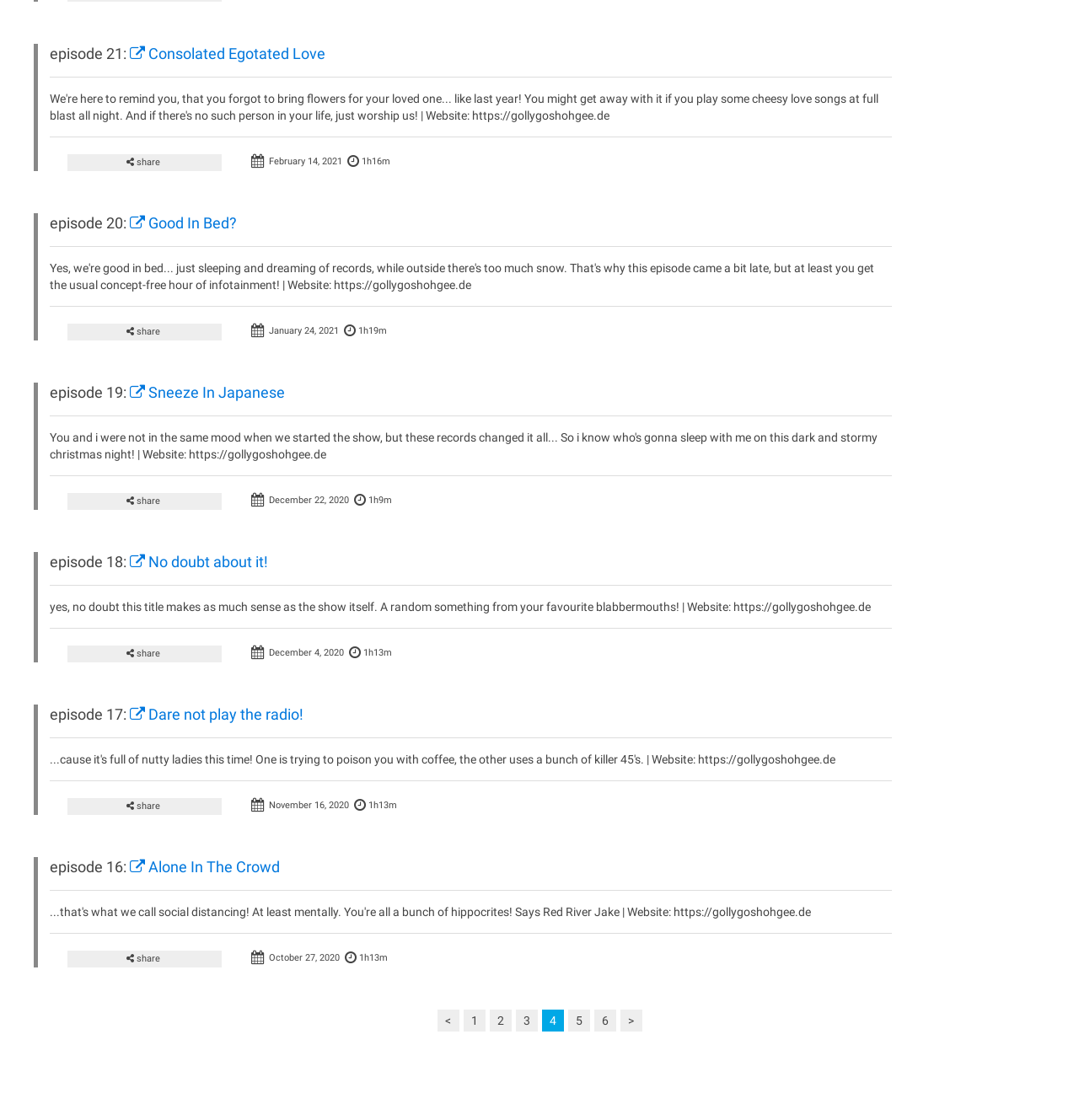Locate the bounding box coordinates of the element to click to perform the following action: 'view episode 19 details'. The coordinates should be given as four float values between 0 and 1, in the form of [left, top, right, bottom].

[0.046, 0.342, 0.826, 0.36]